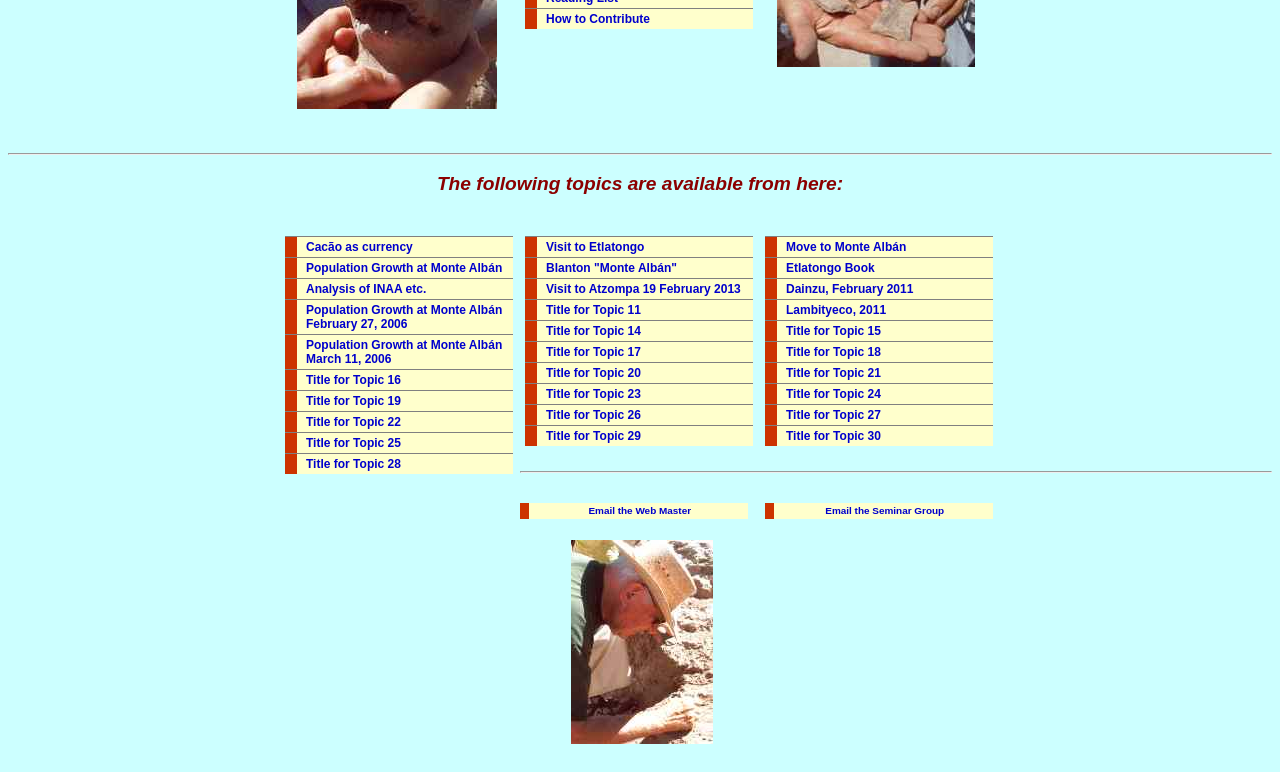Please find the bounding box for the UI element described by: "Get Involved".

None